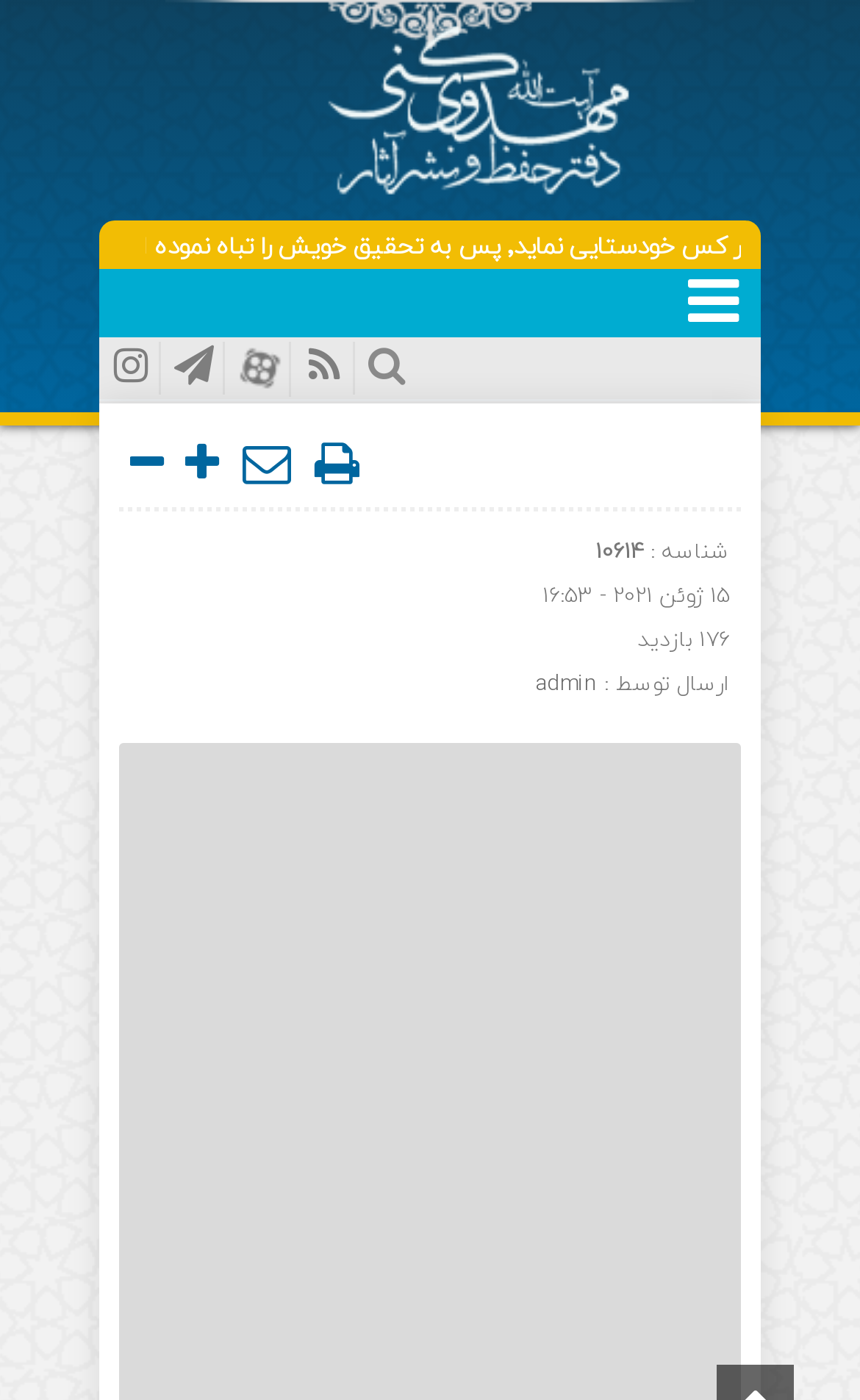Answer the question using only one word or a concise phrase: What is the name of the person in the image?

آیت الله مهدوی کنی